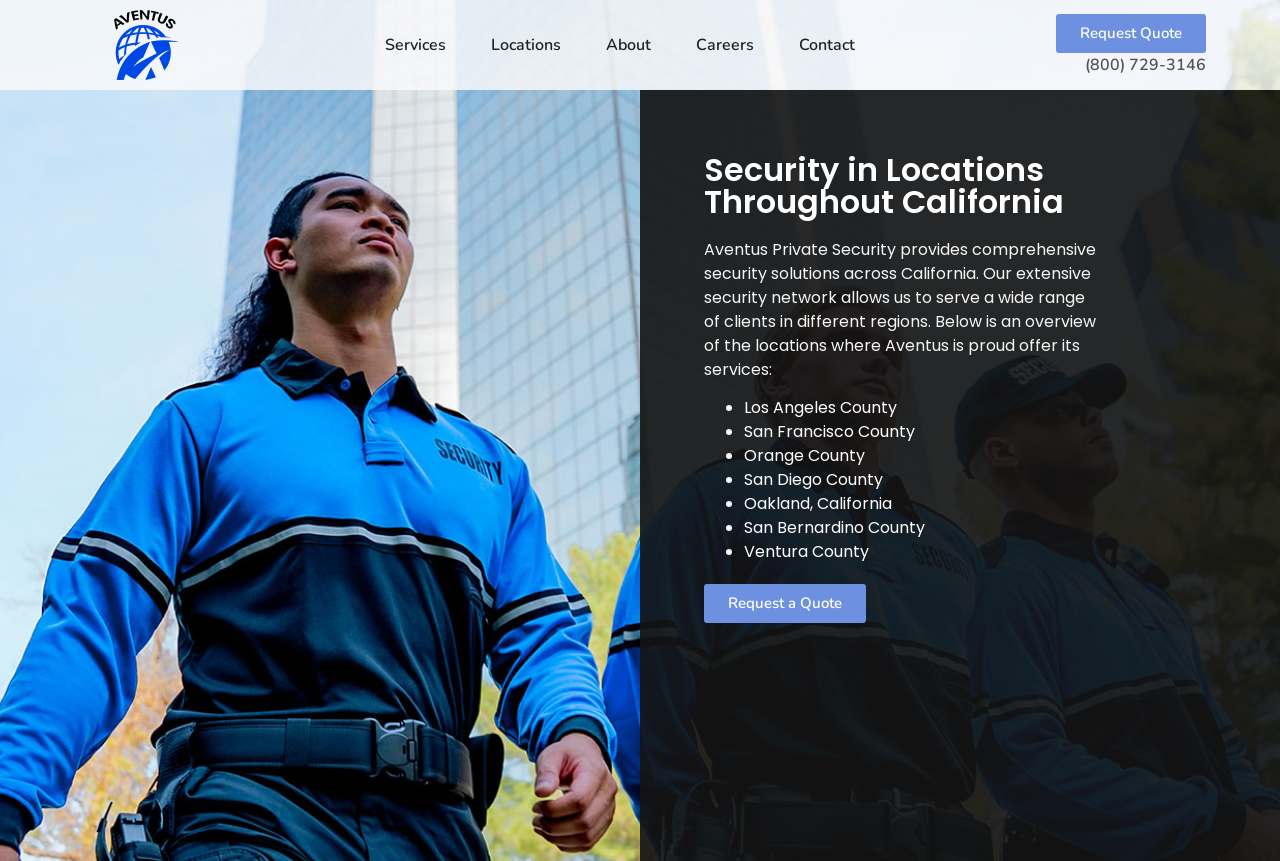Identify the bounding box coordinates of the region that should be clicked to execute the following instruction: "Request a Quote".

[0.825, 0.016, 0.942, 0.061]